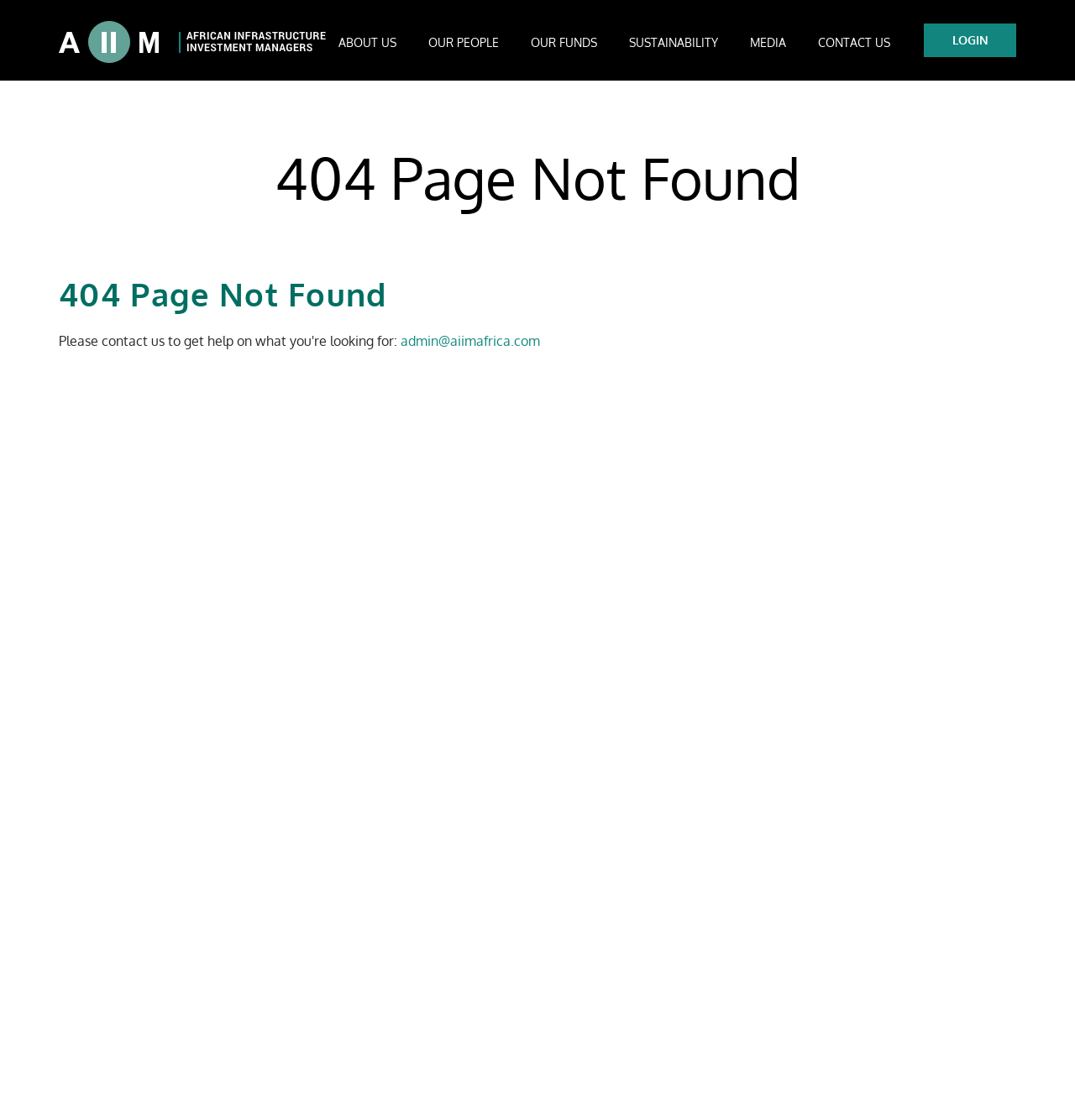Identify the bounding box coordinates of the clickable region necessary to fulfill the following instruction: "learn about investment philosophy". The bounding box coordinates should be four float numbers between 0 and 1, i.e., [left, top, right, bottom].

[0.24, 0.156, 0.351, 0.168]